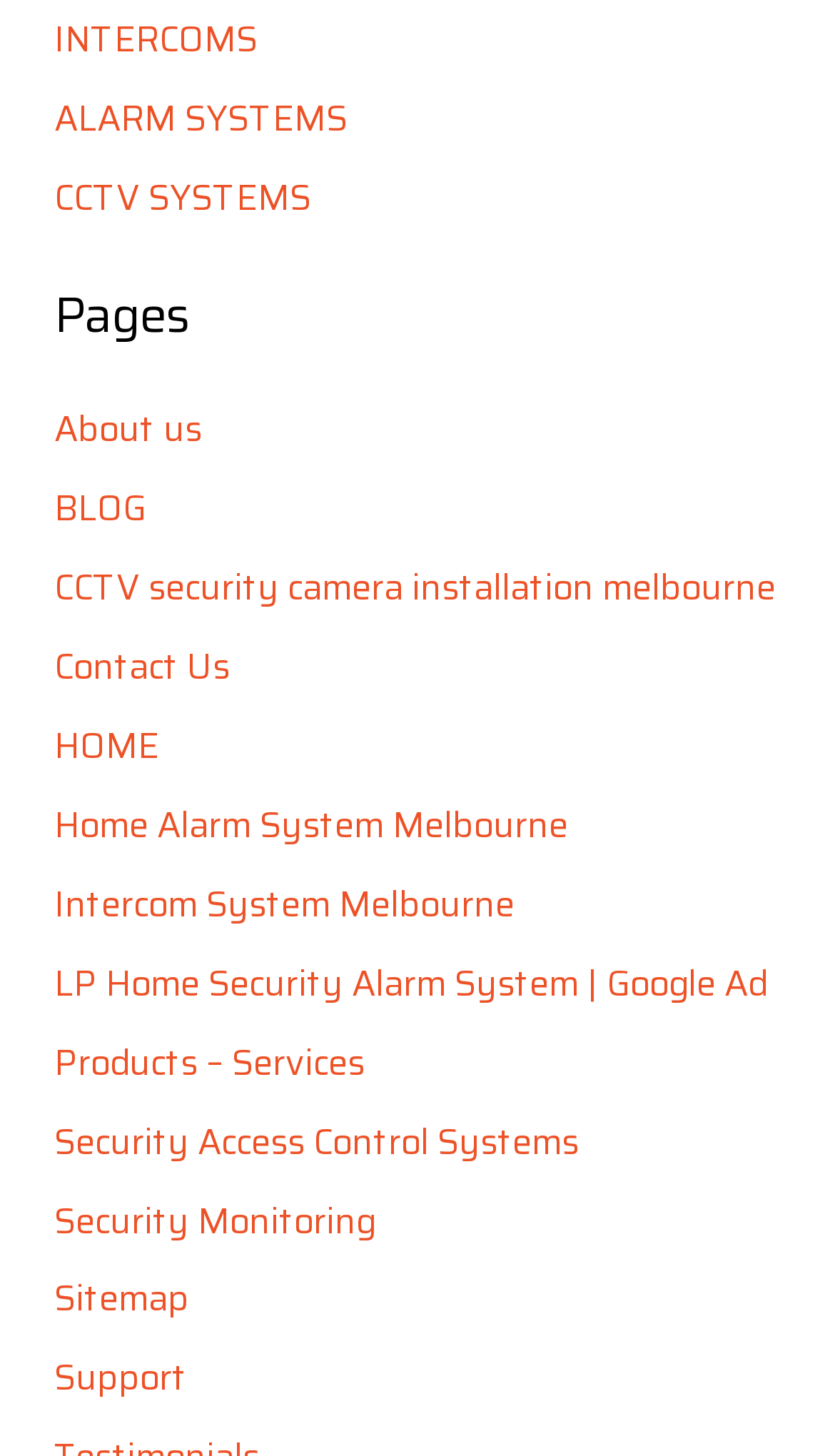Respond to the question with just a single word or phrase: 
What type of systems does the webpage seem to be about?

Security systems